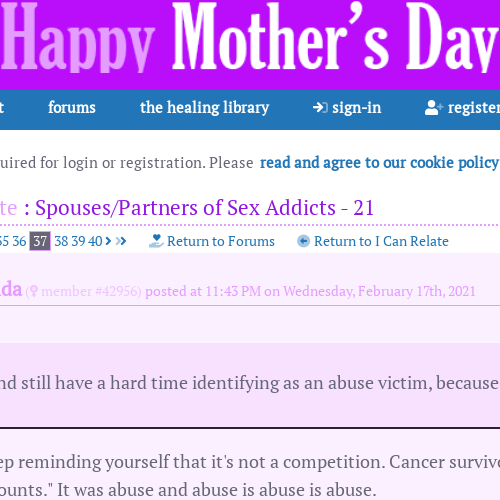What is the main topic of discussion in the forum thread?
Kindly answer the question with as much detail as you can.

The forum thread is titled 'I Can Relate: Spouses/Partners of Sex Addicts - 21', which suggests that the main topic of discussion is the experiences and struggles of partners of sex addicts.